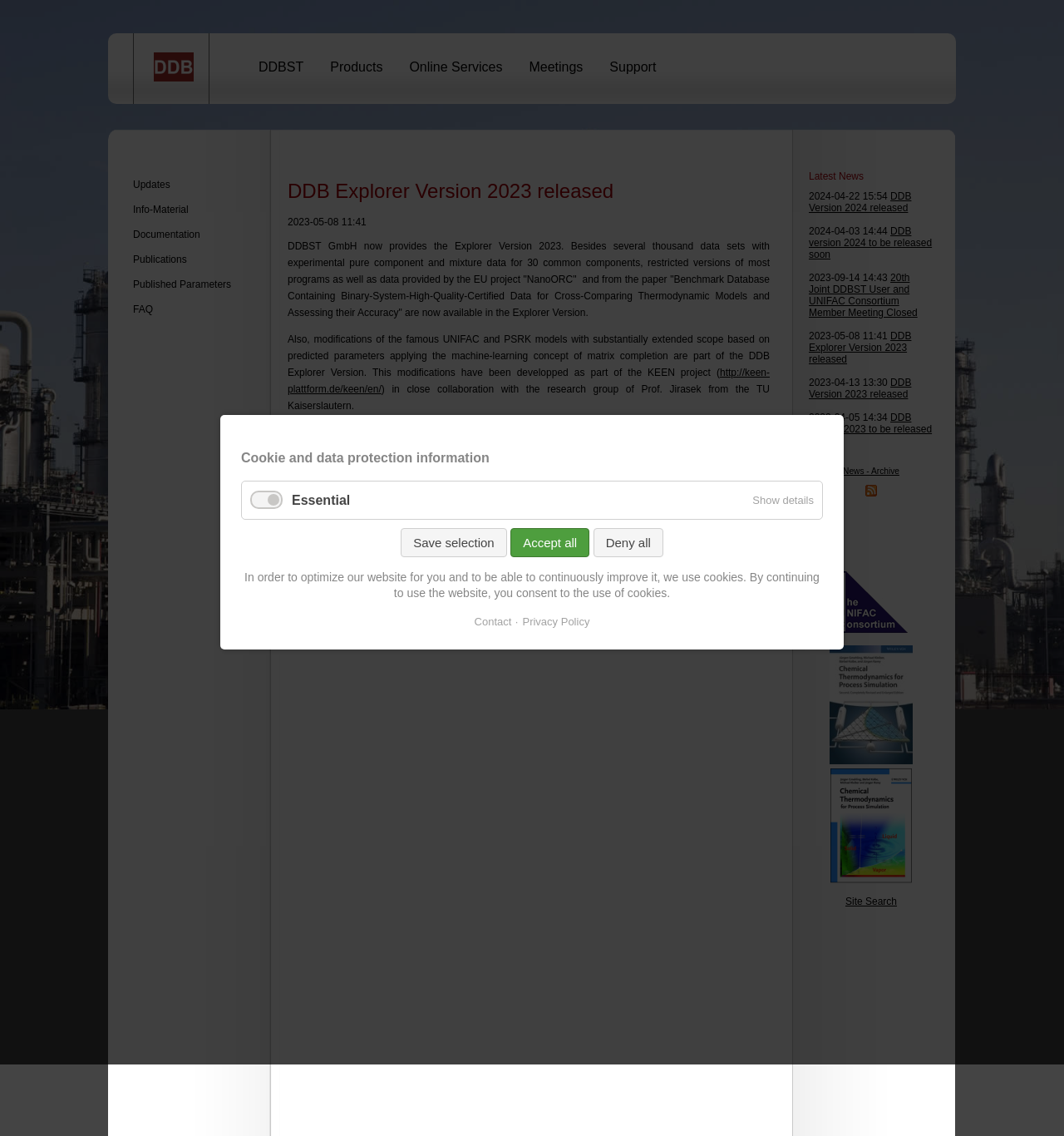Illustrate the webpage with a detailed description.

The webpage is about DDB Explorer Version 2023 released by DDBST GmbH. At the top, there is a cookie and data protection information section with a checkbox, buttons, and links. Below this section, there are several links to different parts of the website, including "ddbst", "Products", "Online Services", "Meetings", "Support", "Updates", "Info-Material", "Documentation", "Publications", "Published Parameters", and "FAQ".

The main content of the webpage is an announcement about the release of DDB Explorer Version 2023, which includes several thousand data sets with experimental pure component and mixture data for 30 common components, restricted versions of most programs, and data provided by the EU project "NanoORC" and from the paper "Benchmark Database Containing Binary-System-High-Quality-Certified Data for Cross-Comparing Thermodynamic Models and Assessing their Accuracy". There are also modifications of the famous UNIFAC and PSRK models with substantially extended scope based on predicted parameters applying the machine-learning concept of matrix completion.

On the right side of the webpage, there is a section titled "Latest News" with several news articles, each with a timestamp and a link to the full article. The news articles are about the release of DDB Version 2024, the upcoming release of DDB Version 2024, the 20th Joint DDBST User and UNIFAC Consortium Member Meeting, and the release of DDB Explorer Version 2023.

At the bottom of the webpage, there are links to "News - Archive" and "RSS-Feed", as well as a section titled "Links" with links to "TUC" and several images. There is also a site search function at the bottom right corner of the webpage.